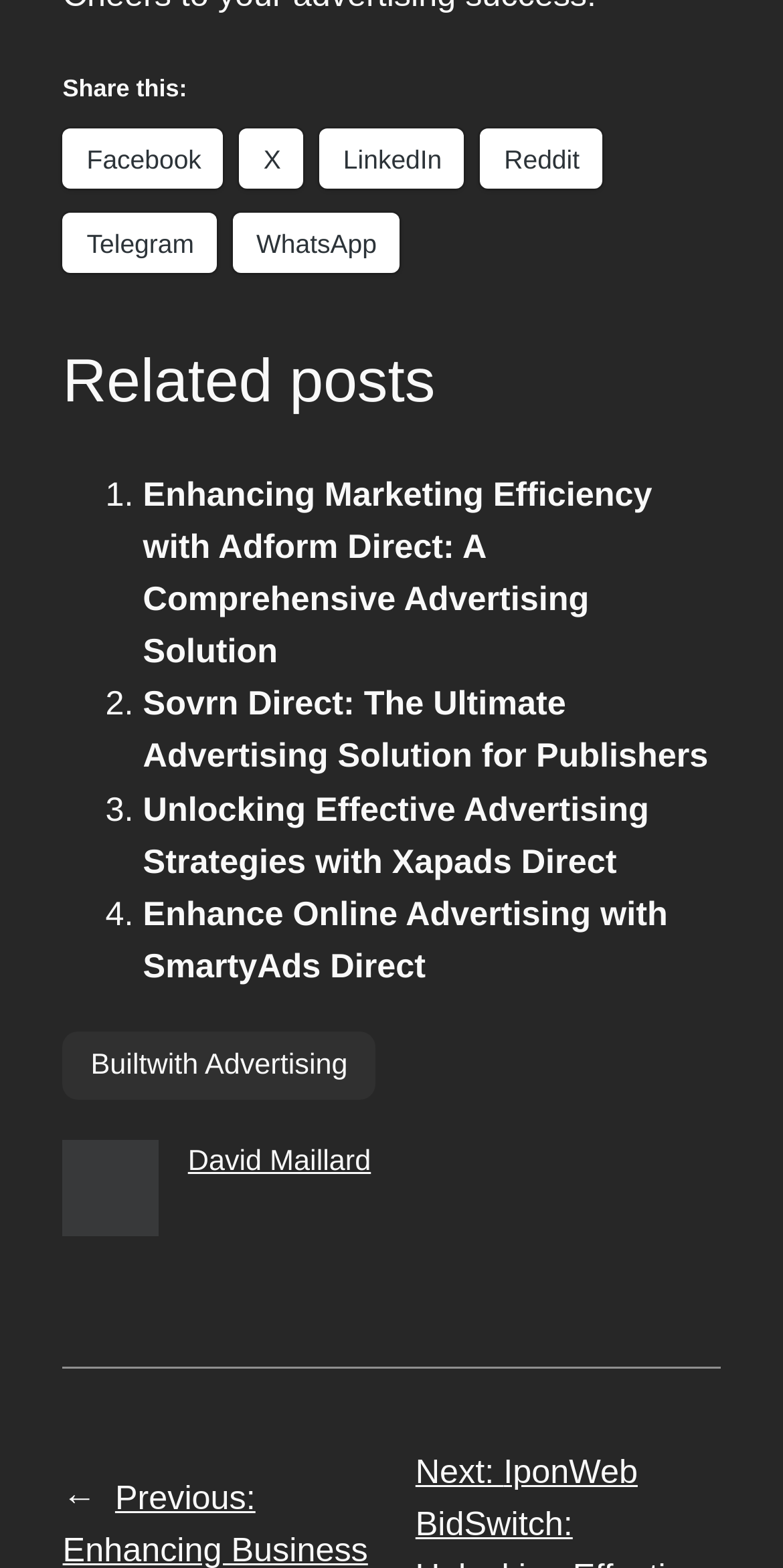What social media platforms are available for sharing?
Please respond to the question with as much detail as possible.

I determined the answer by looking at the links provided under the 'Share this:' heading, which includes Facebook, LinkedIn, Reddit, Telegram, and WhatsApp.